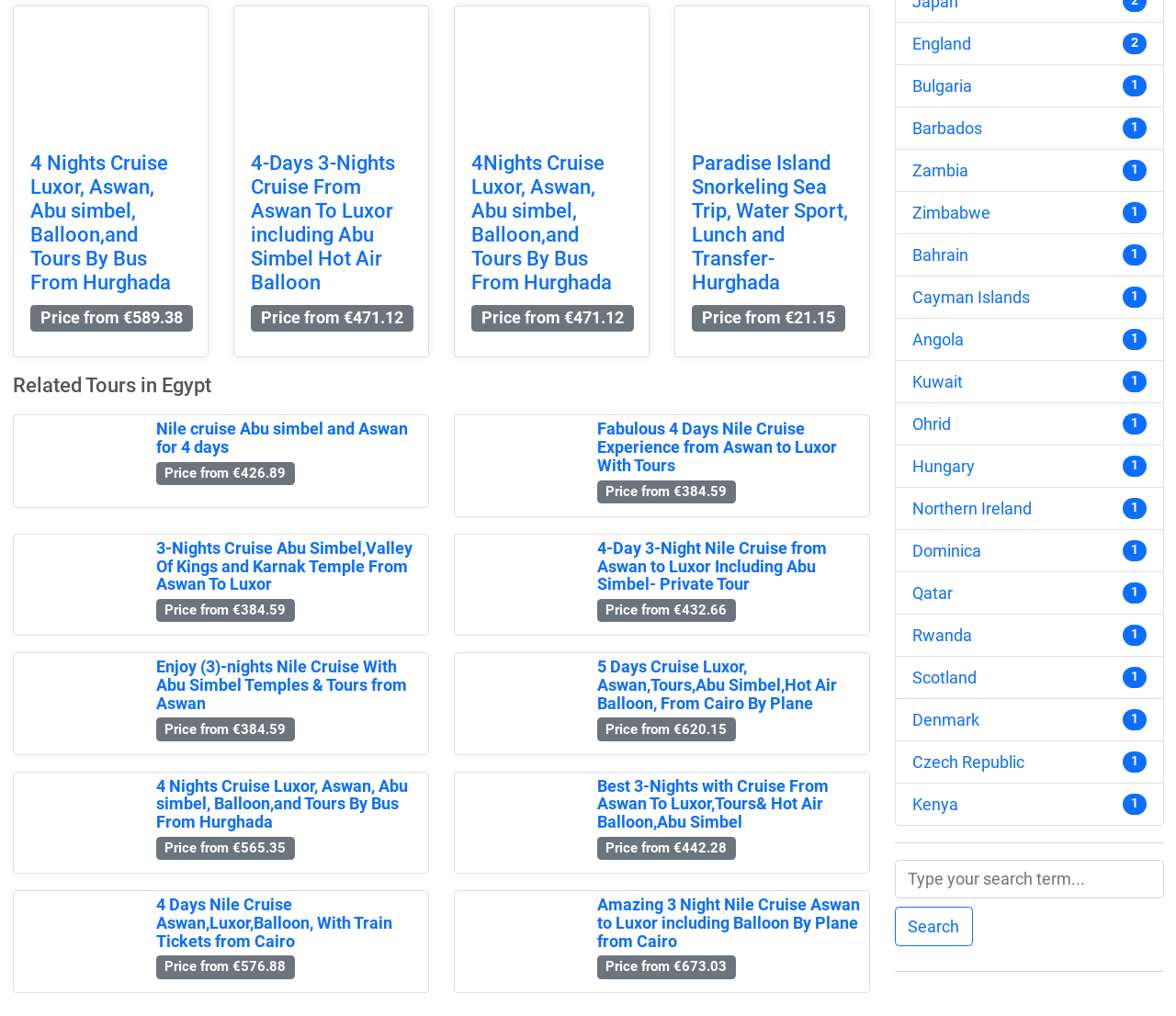Please locate the bounding box coordinates for the element that should be clicked to achieve the following instruction: "View the details of Paradise Island Snorkeling Sea Trip, Water Sport, Lunch and Transfer-Hurghada". Ensure the coordinates are given as four float numbers between 0 and 1, i.e., [left, top, right, bottom].

[0.588, 0.15, 0.721, 0.289]